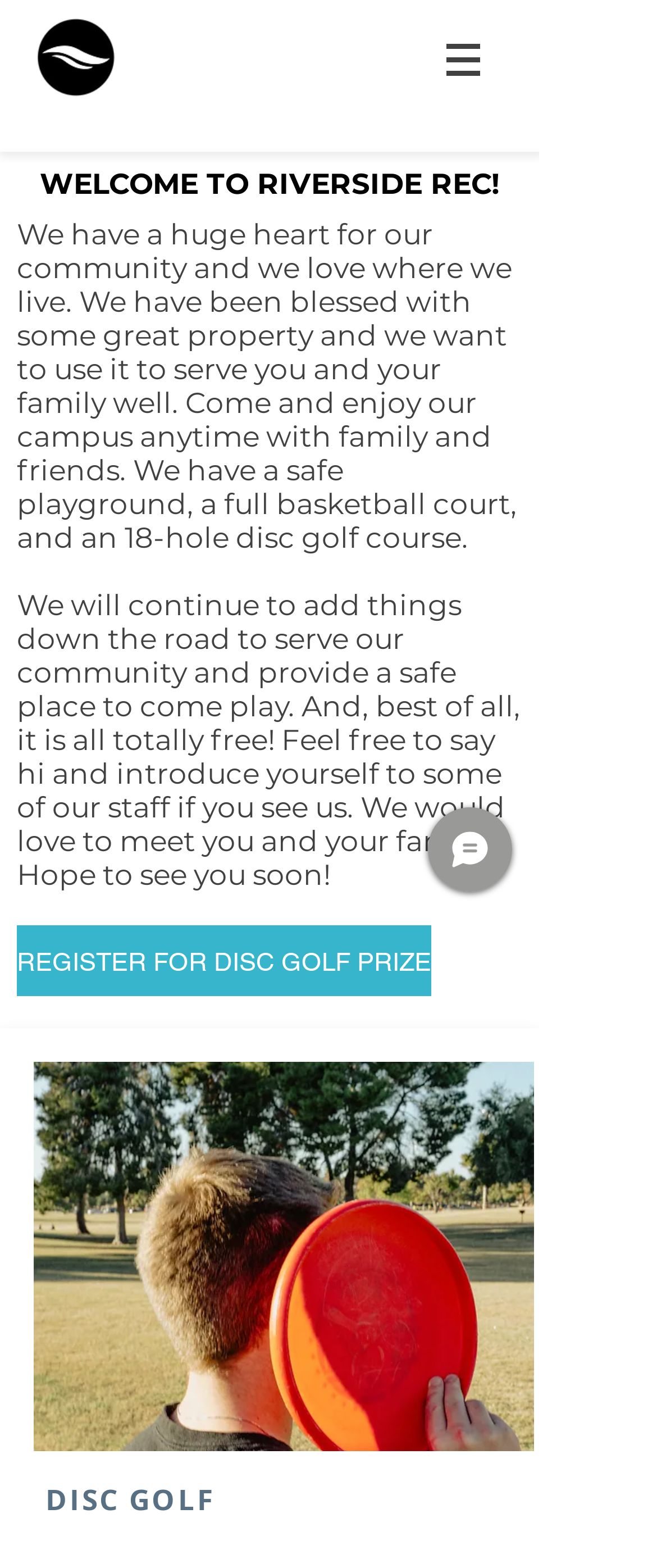Locate the headline of the webpage and generate its content.

WELCOME TO RIVERSIDE REC!